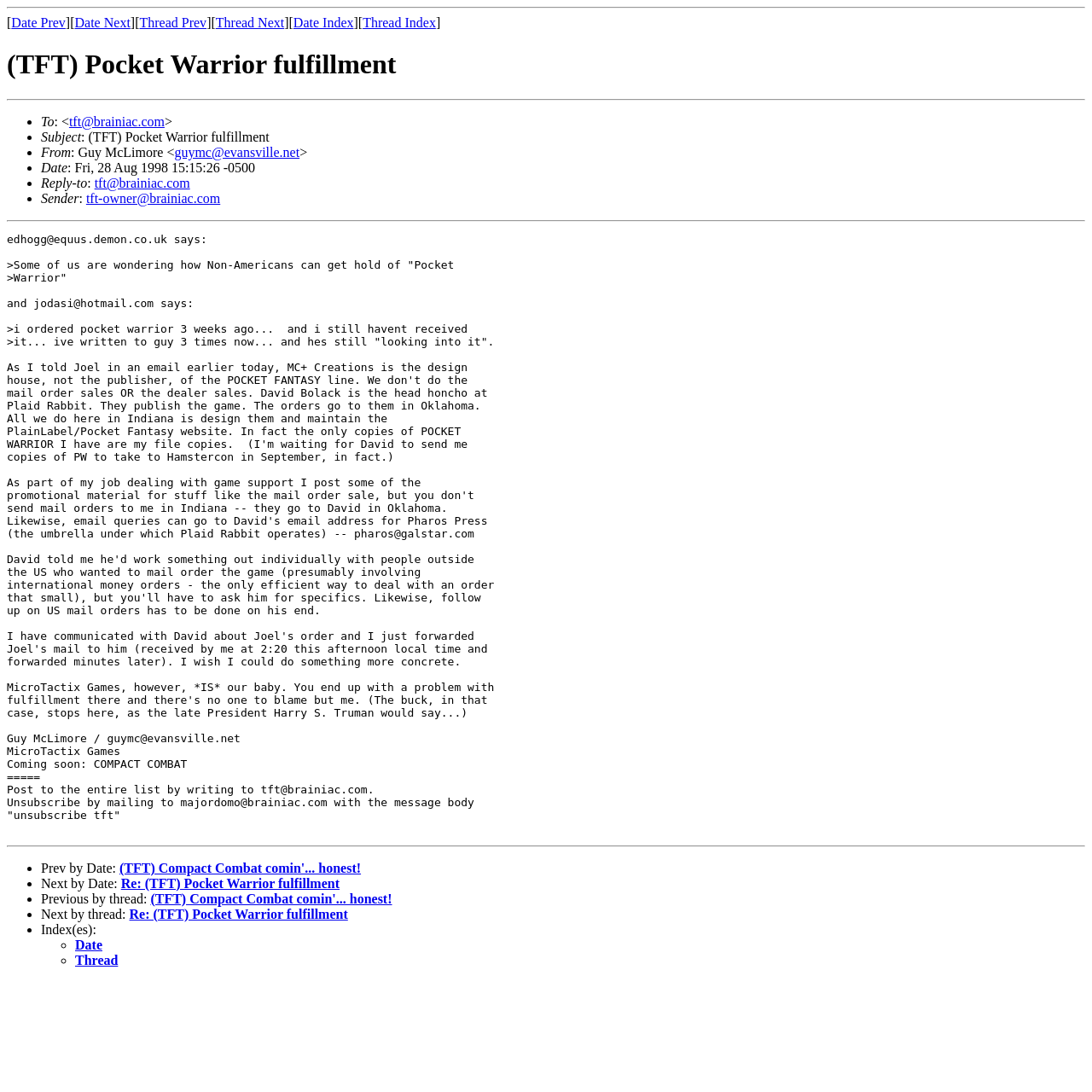What is the subject of the email?
Based on the visual information, provide a detailed and comprehensive answer.

The subject of the email can be found in the 'Subject' section, which is '(TFT) Pocket Warrior fulfillment'.